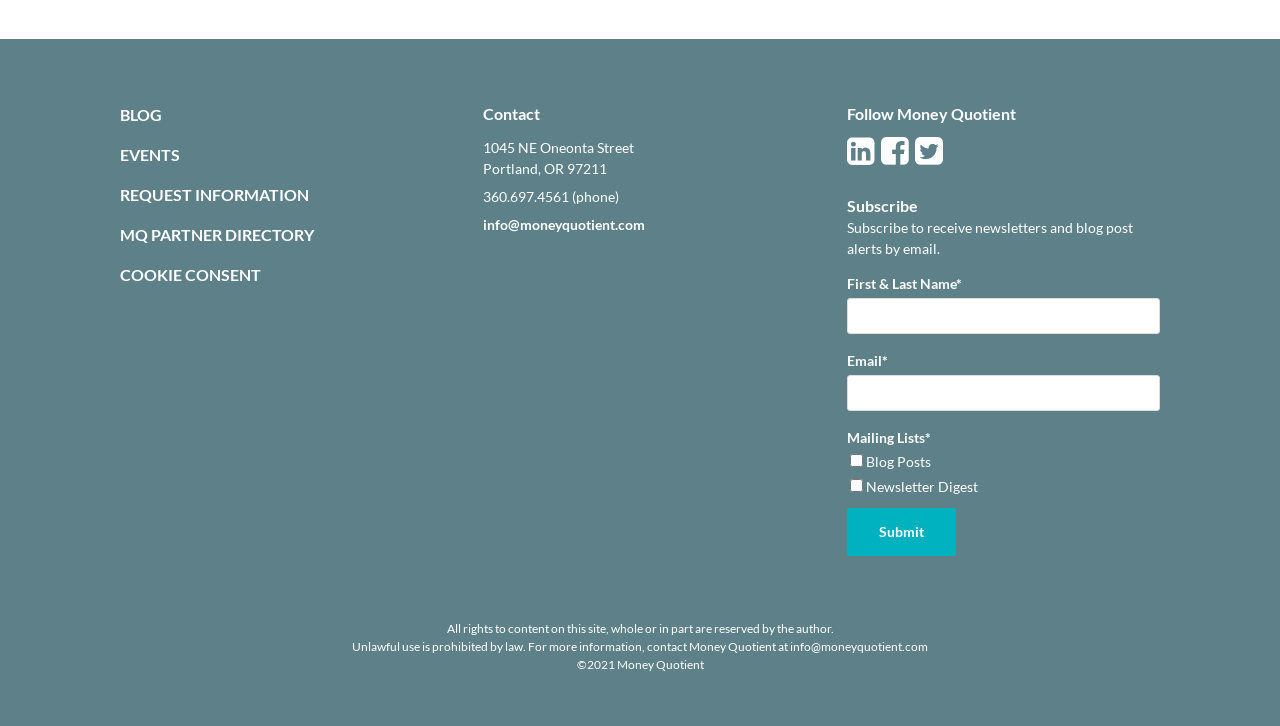What is the copyright year of the website?
Respond to the question with a single word or phrase according to the image.

2021